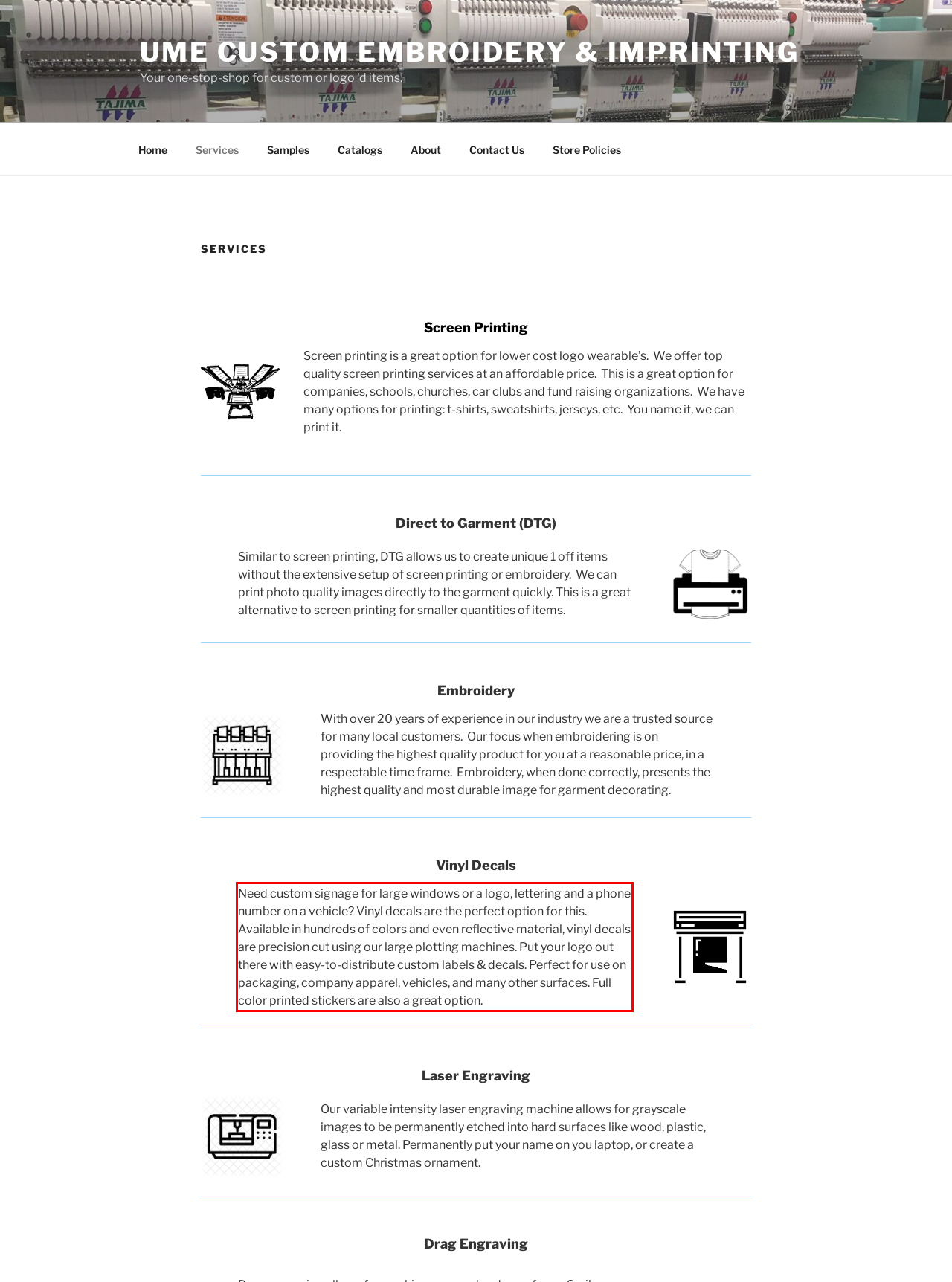Using OCR, extract the text content found within the red bounding box in the given webpage screenshot.

Need custom signage for large windows or a logo, lettering and a phone number on a vehicle? Vinyl decals are the perfect option for this. Available in hundreds of colors and even reflective material, vinyl decals are precision cut using our large plotting machines. Put your logo out there with easy-to-distribute custom labels & decals. Perfect for use on packaging, company apparel, vehicles, and many other surfaces. Full color printed stickers are also a great option.